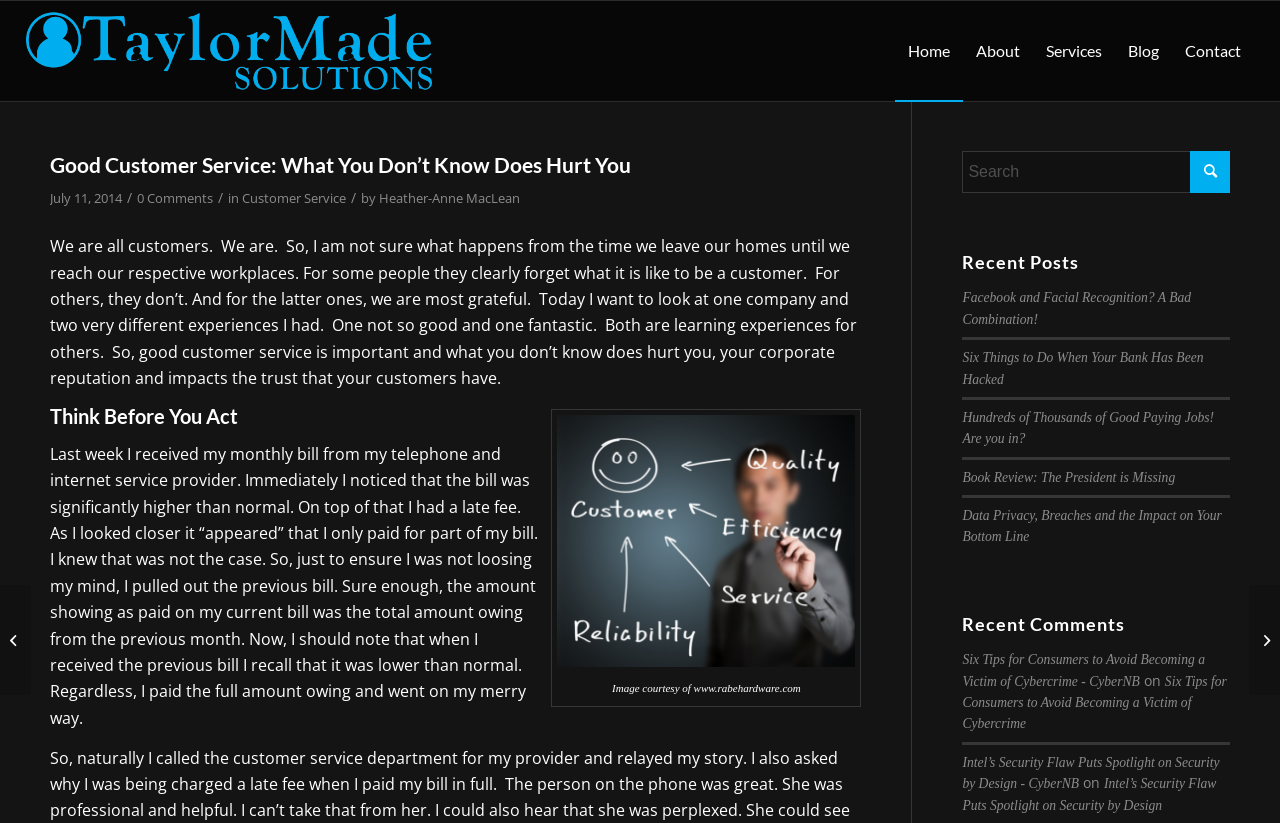Provide the bounding box coordinates of the HTML element described by the text: "aria-label="Search" name="s" placeholder="Search"".

[0.752, 0.183, 0.961, 0.235]